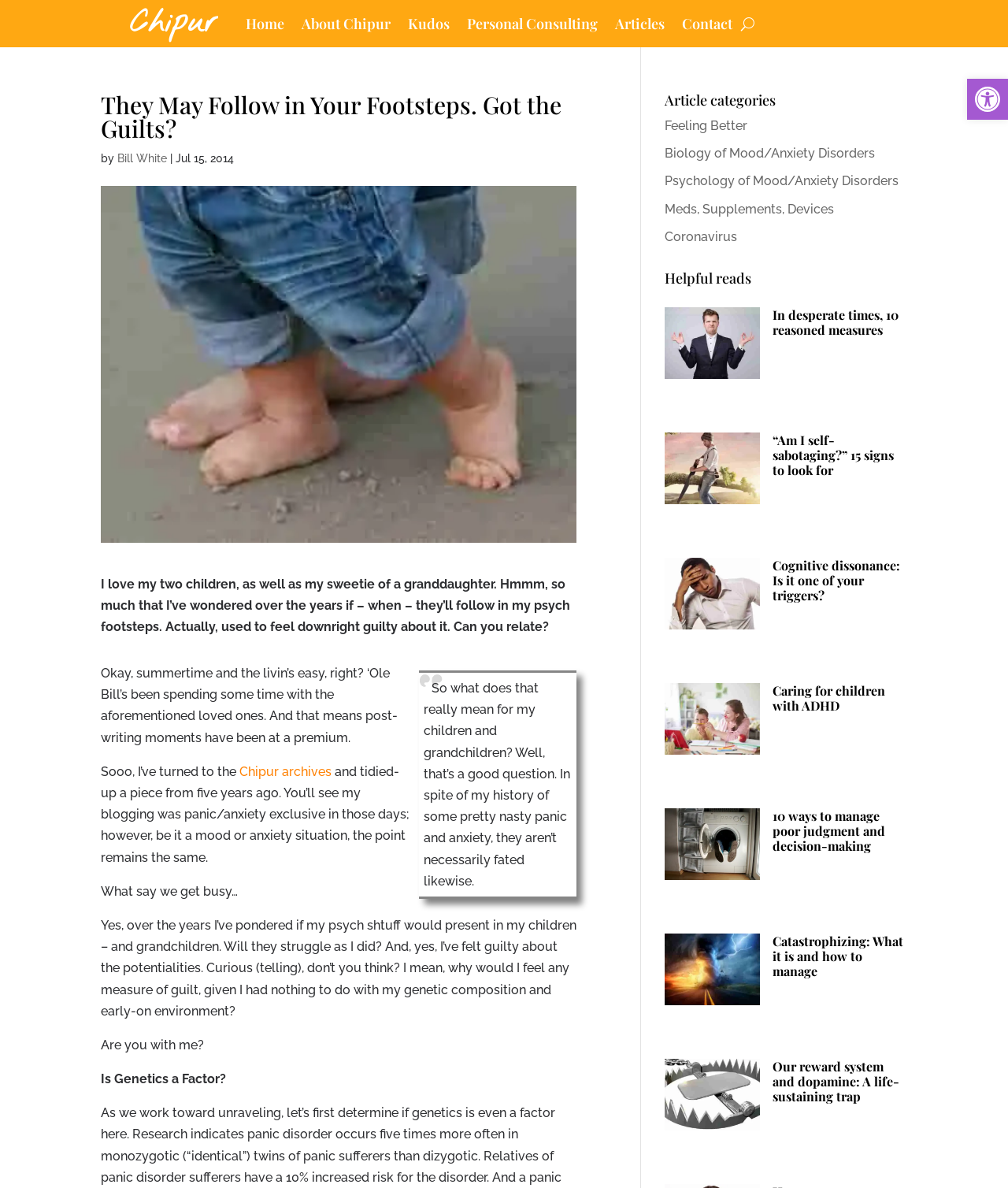Find the bounding box coordinates of the clickable area that will achieve the following instruction: "Read the article by Bill White".

[0.116, 0.128, 0.166, 0.139]